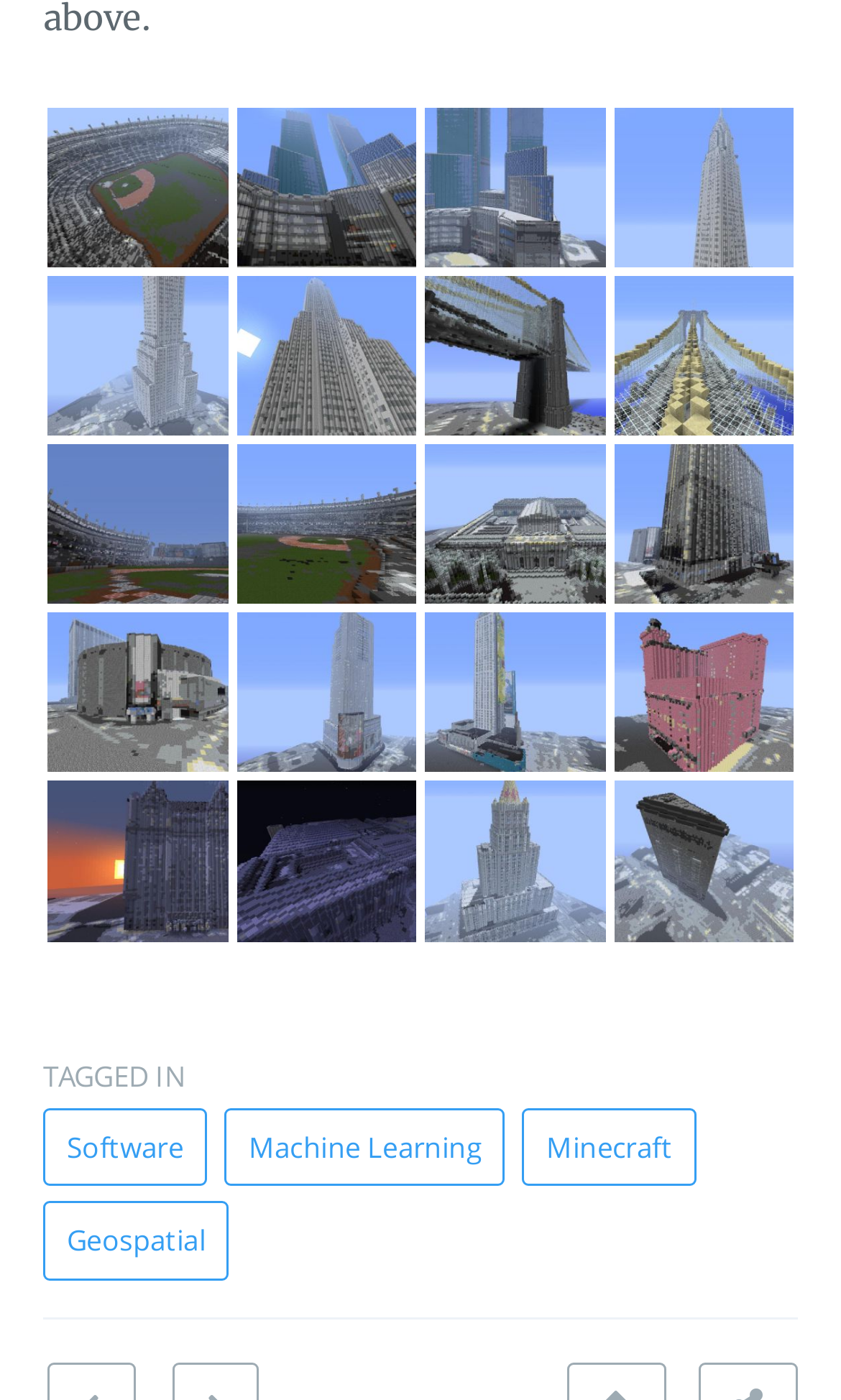Please locate the clickable area by providing the bounding box coordinates to follow this instruction: "Learn about Brooklyn Bridge".

[0.505, 0.197, 0.719, 0.311]